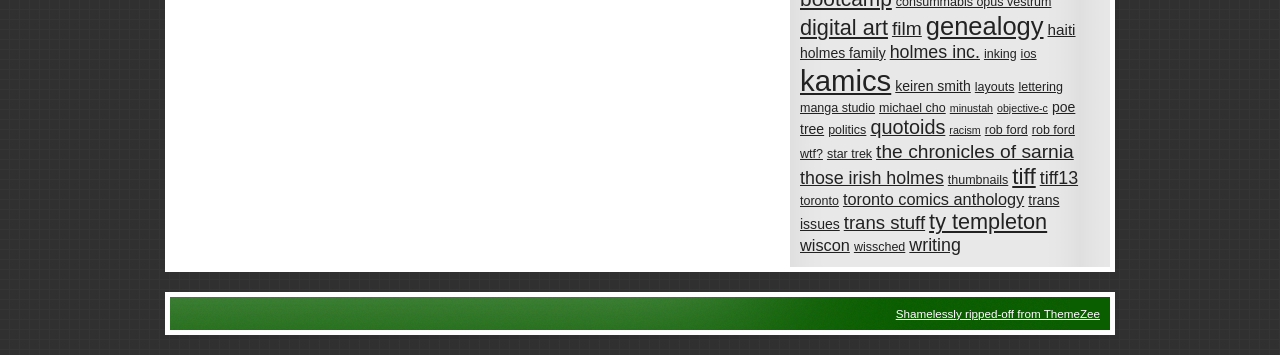Please give the bounding box coordinates of the area that should be clicked to fulfill the following instruction: "explore genealogy". The coordinates should be in the format of four float numbers from 0 to 1, i.e., [left, top, right, bottom].

[0.723, 0.035, 0.815, 0.114]